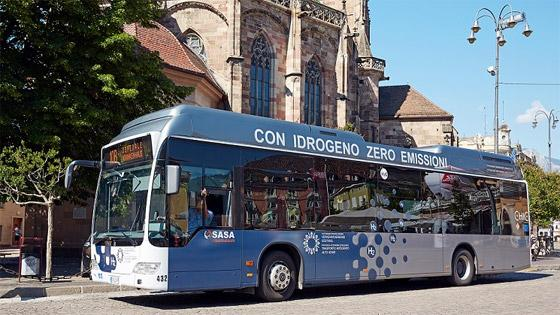What is the symbol on the bus?
From the screenshot, provide a brief answer in one word or phrase.

H₂